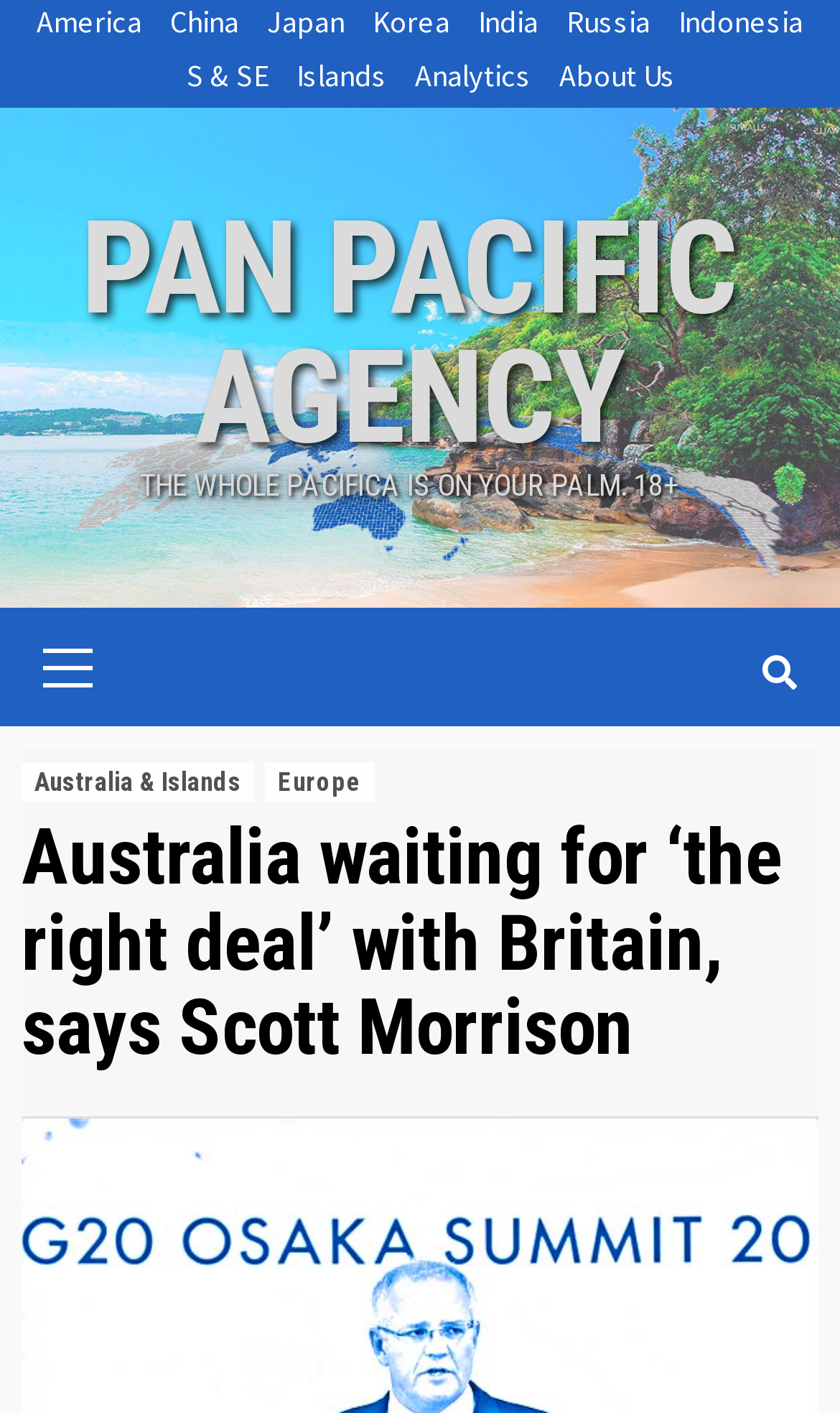Determine the title of the webpage and give its text content.

Australia waiting for ‘the right deal’ with Britain, says Scott Morrison